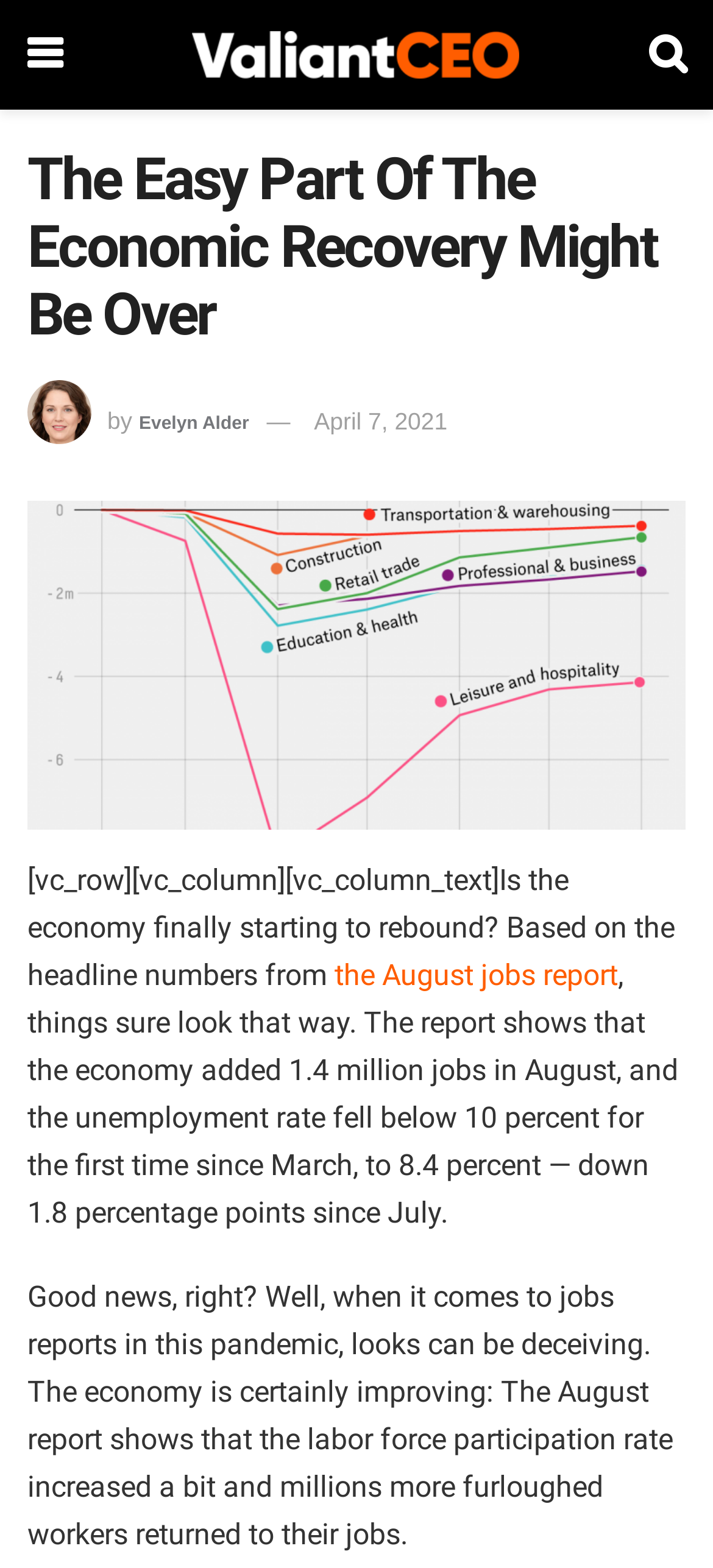Deliver a detailed narrative of the webpage's visual and textual elements.

The webpage appears to be an article page from ValiantCEO, with a focus on an economic recovery article. At the top left, there is a small icon link and a "valiant" link with an accompanying image, which is likely the website's logo. On the top right, there is another icon link.

Below the top section, the main article title "The Easy Part Of The Economic Recovery Might Be Over" is prominently displayed as a heading. To the right of the title, there is a small image of the author, Evelyn Alder, along with a "by" label and a link to the author's name. The article's publication date, April 7, 2021, is also displayed nearby.

The main article content begins below the title section, with a link to the article title "Easy Part Of The Economic Recovery" that spans the width of the page. The article text is divided into paragraphs, with the first paragraph discussing the August jobs report and its implications. There are also links within the text, such as "the August jobs report", which likely lead to related articles or sources.

The article continues with more paragraphs, discussing the labor force participation rate and the return of furloughed workers to their jobs. The text is well-structured and easy to follow, with clear headings and concise language. Overall, the webpage appears to be a well-organized and informative article page focused on economic analysis.